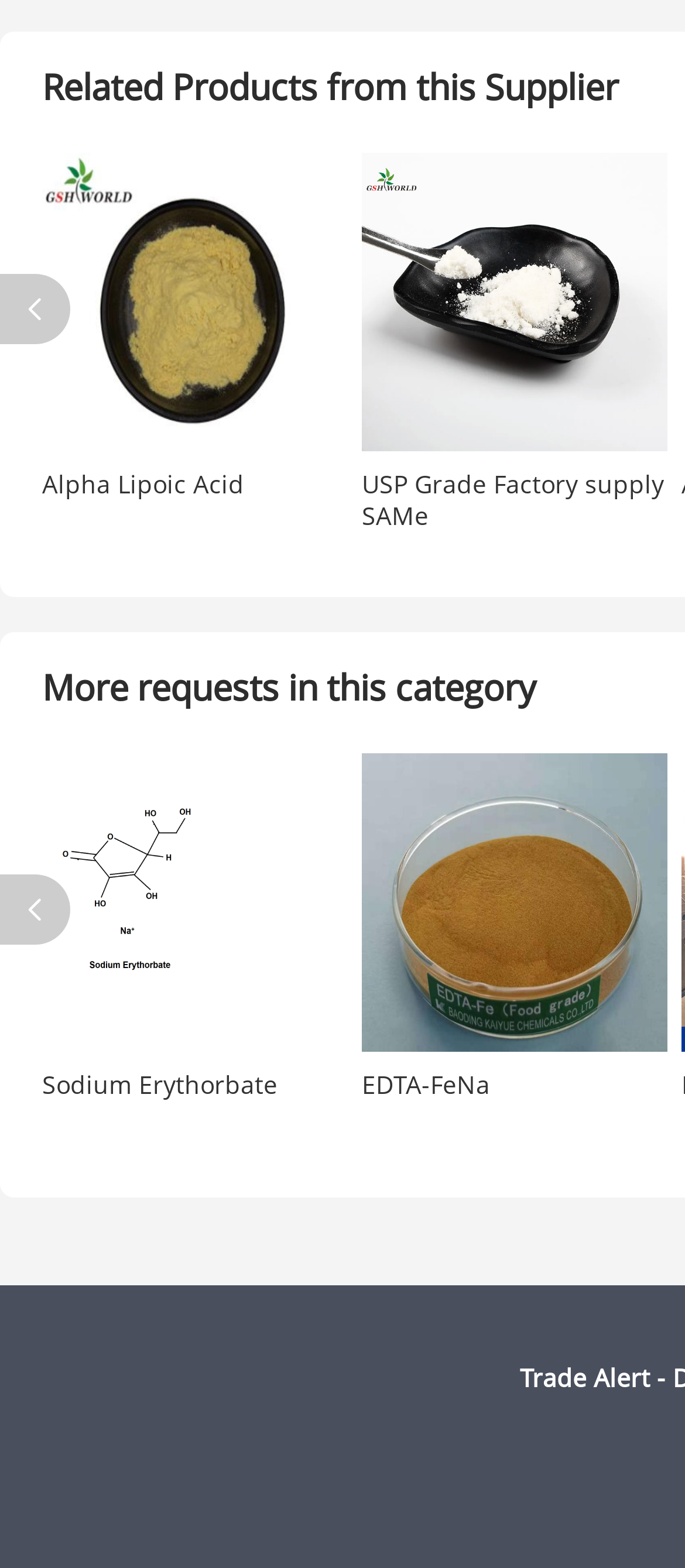Please reply to the following question with a single word or a short phrase:
How many product groups are displayed?

2